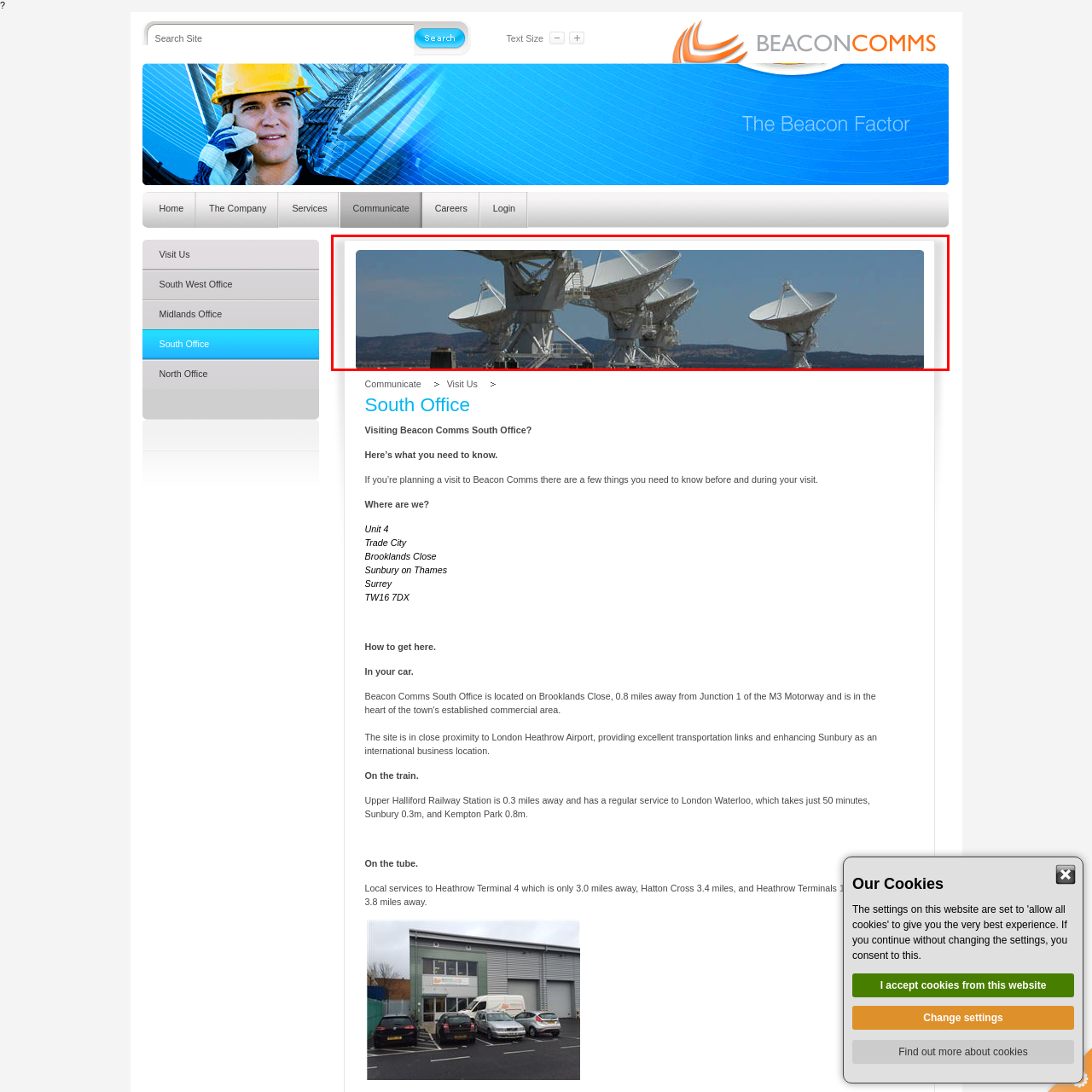Observe the highlighted image and answer the following: What is the setting of the satellite communication station?

Remote and open